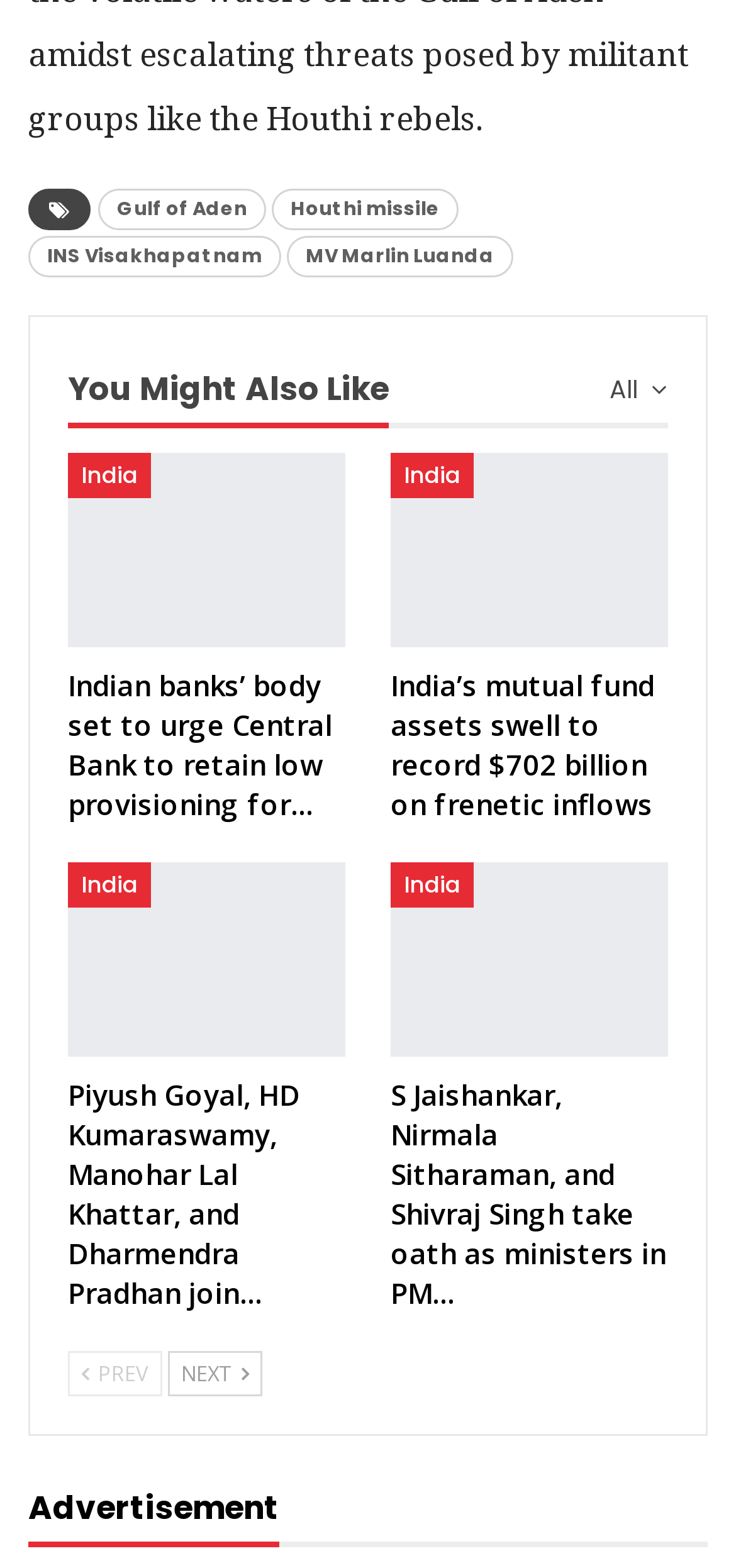Specify the bounding box coordinates of the area to click in order to execute this command: 'Browse All Articles'. The coordinates should consist of four float numbers ranging from 0 to 1, and should be formatted as [left, top, right, bottom].

None